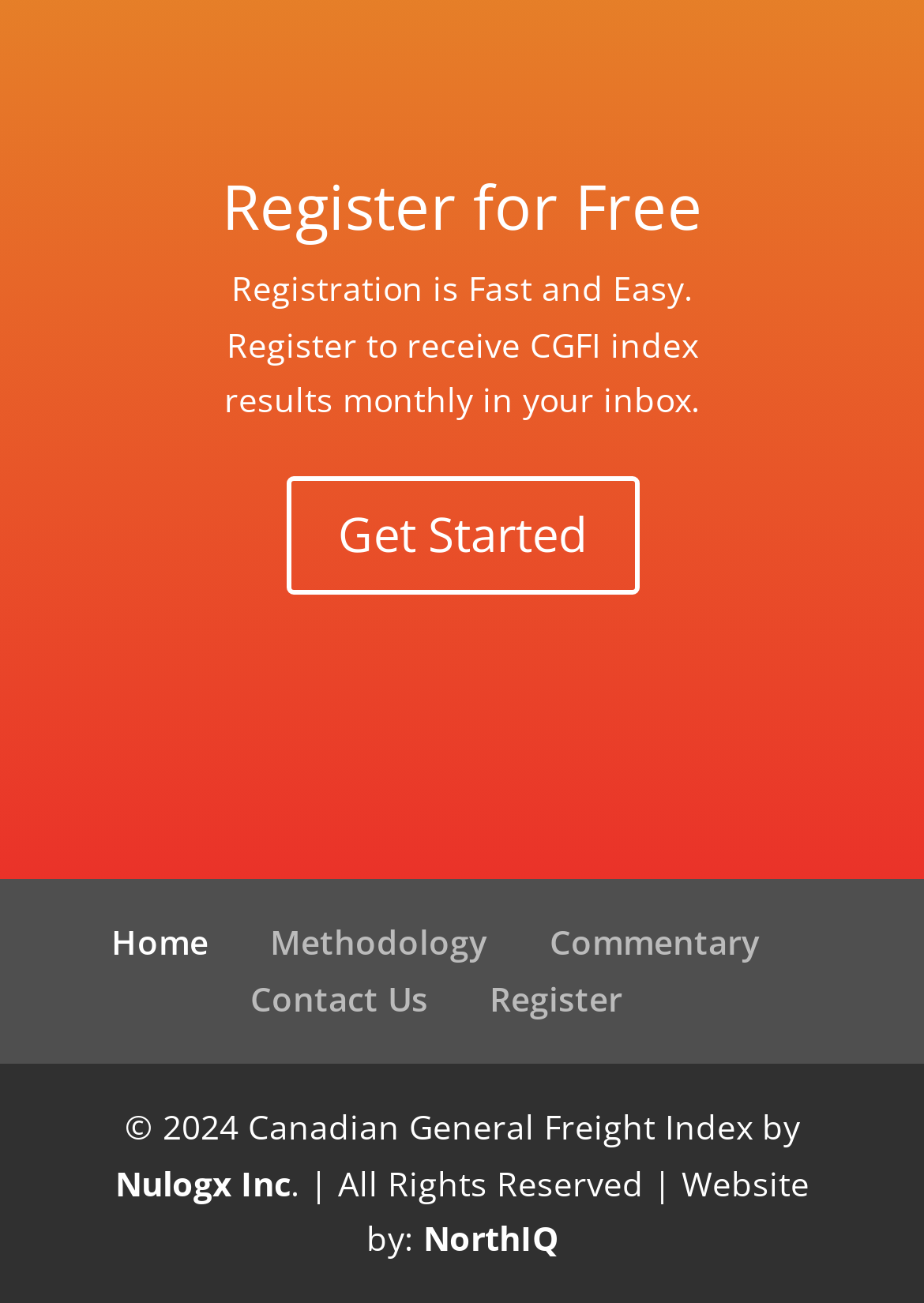Please predict the bounding box coordinates of the element's region where a click is necessary to complete the following instruction: "get started". The coordinates should be represented by four float numbers between 0 and 1, i.e., [left, top, right, bottom].

[0.309, 0.366, 0.691, 0.457]